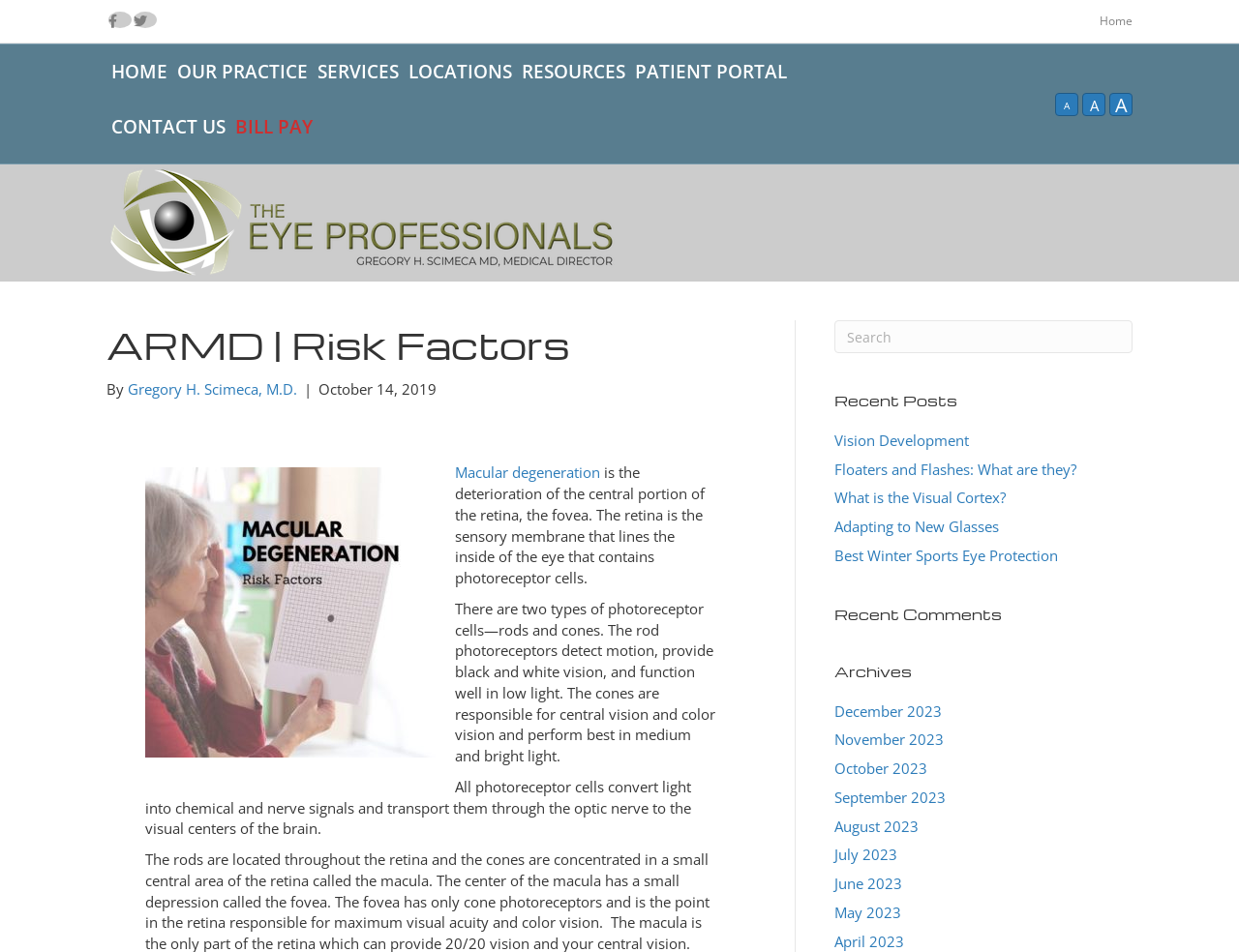Locate the bounding box coordinates of the clickable area needed to fulfill the instruction: "Visit the Home page".

[0.086, 0.047, 0.139, 0.104]